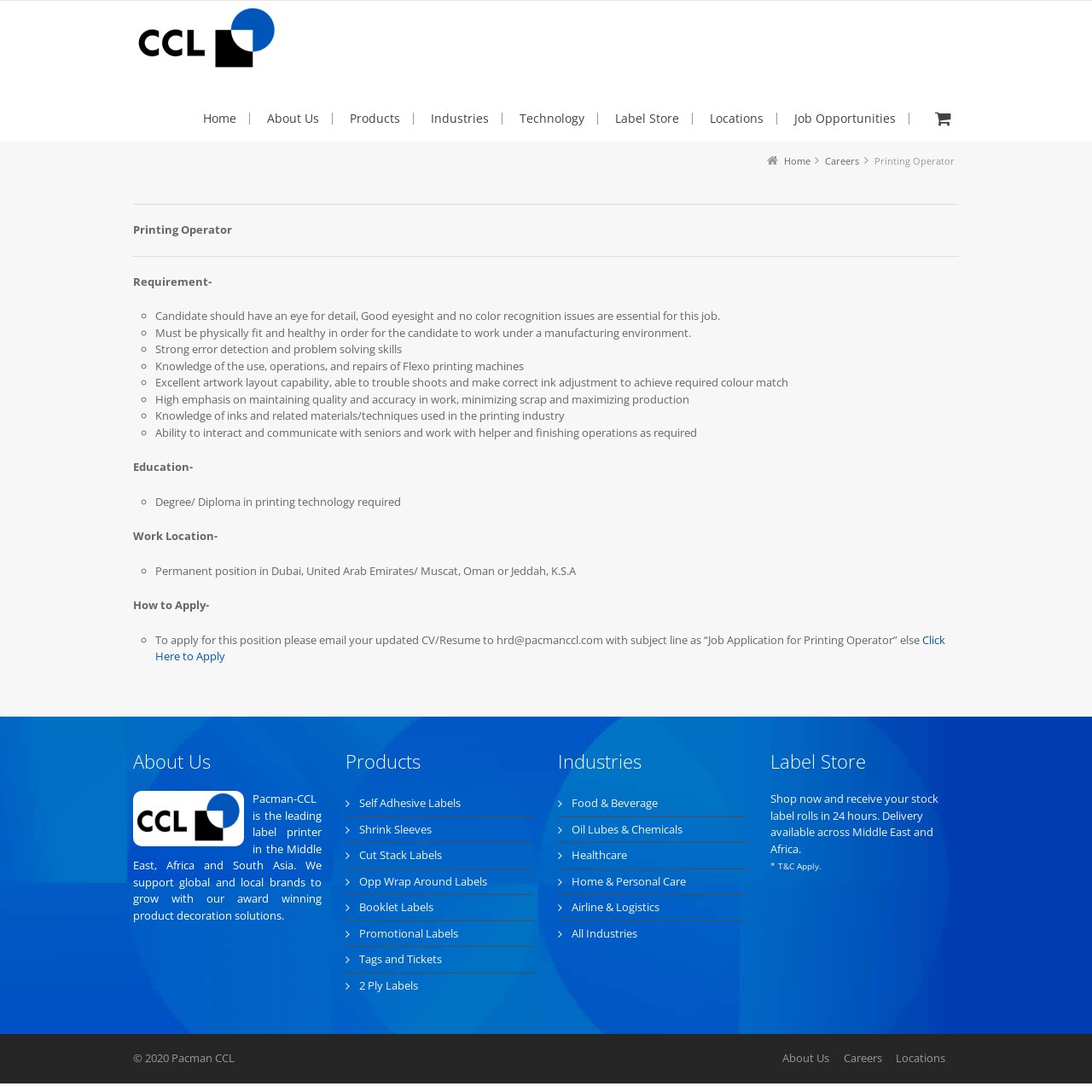Answer in one word or a short phrase: 
Where is the permanent position located?

Dubai, Muscat, or Jeddah